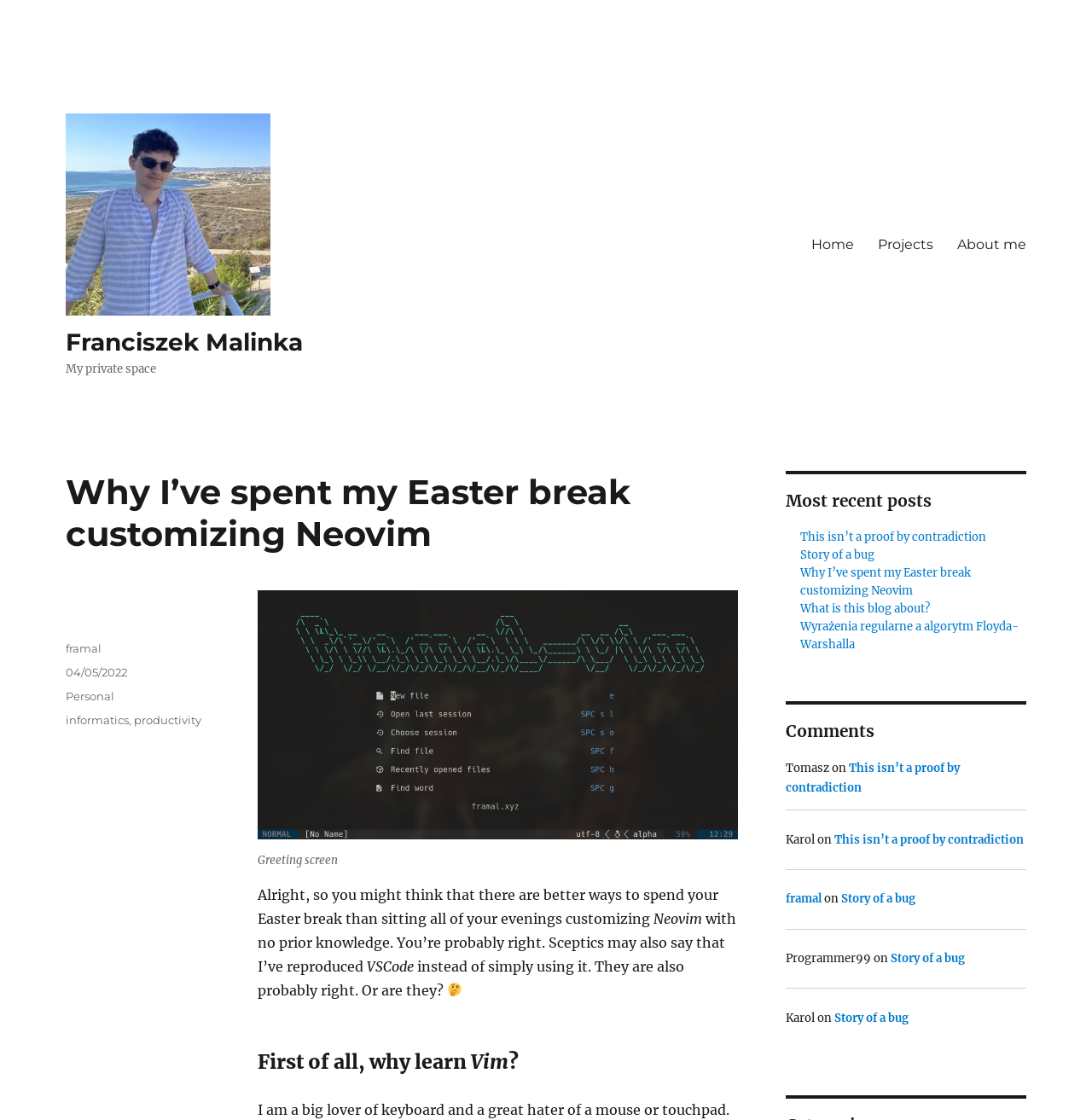Give a detailed account of the webpage.

This webpage is a personal blog post titled "Why I’ve spent my Easter break customizing Neovim" by Franciszek Malinka. At the top, there is a navigation menu with links to "Home", "Projects", and "About me". Below the navigation menu, there is a header section with the title of the blog post and a greeting screen image.

The main content of the blog post is divided into several sections. The first section starts with a paragraph of text, followed by a figure with a caption "Greeting screen". The text discusses the author's decision to customize Neovim during their Easter break. There are also mentions of VSCode and an image of a thinking face emoji.

The next section is headed "First of all, why learn Vim?" and continues the discussion on customizing Neovim. The footer section at the bottom of the page contains information about the author, the post date, categories, and tags.

On the right side of the page, there are two columns. The top column is headed "Most recent posts" and lists several links to other blog posts. The bottom column is headed "Comments" and displays a list of comments from users, including their names, dates, and links to other blog posts.

There are a total of 7 images on the page, including the greeting screen image, the thinking face emoji, and 5 images associated with the author and commenters.